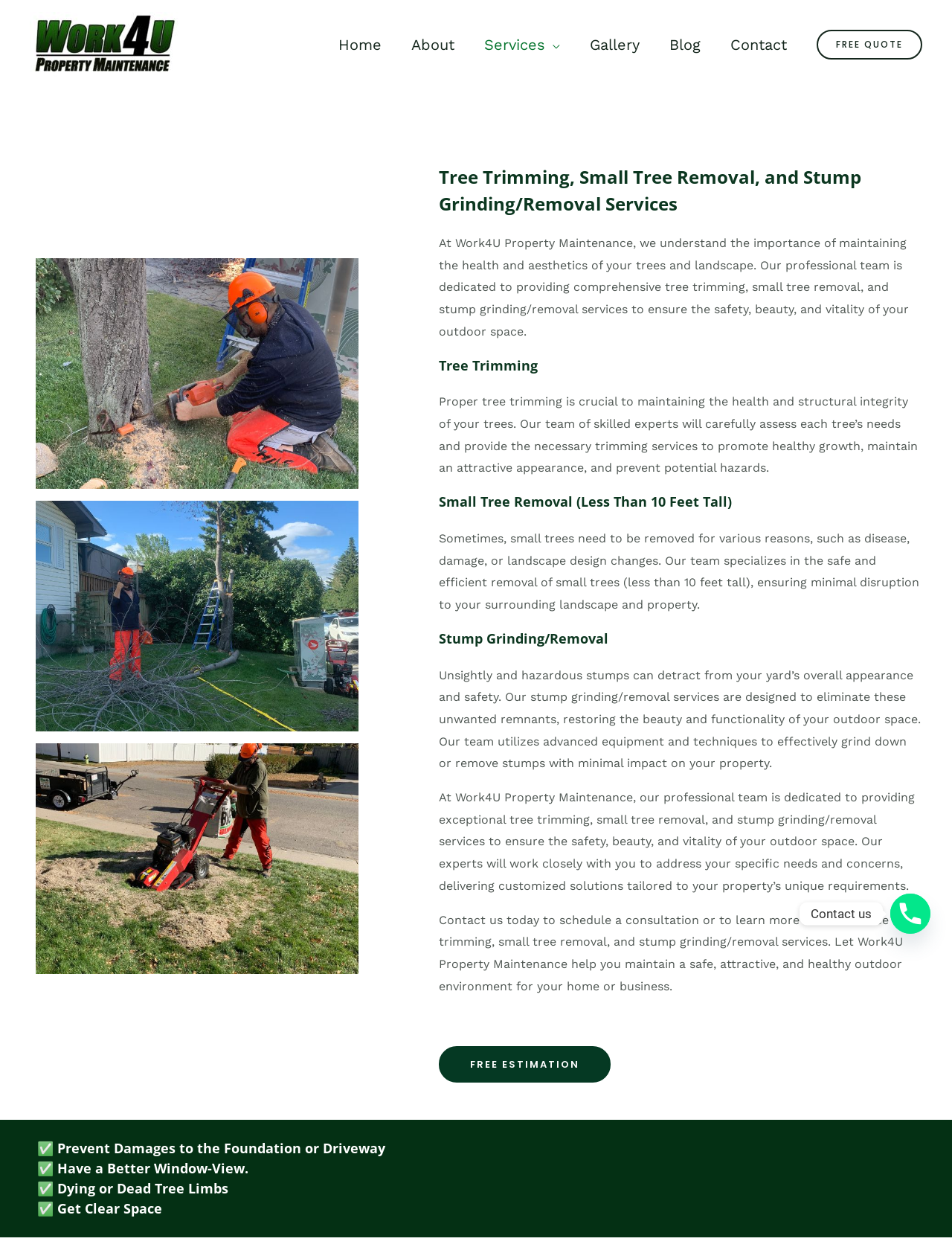Provide the bounding box coordinates of the HTML element this sentence describes: "alt="Work4uyyc"". The bounding box coordinates consist of four float numbers between 0 and 1, i.e., [left, top, right, bottom].

[0.031, 0.03, 0.188, 0.04]